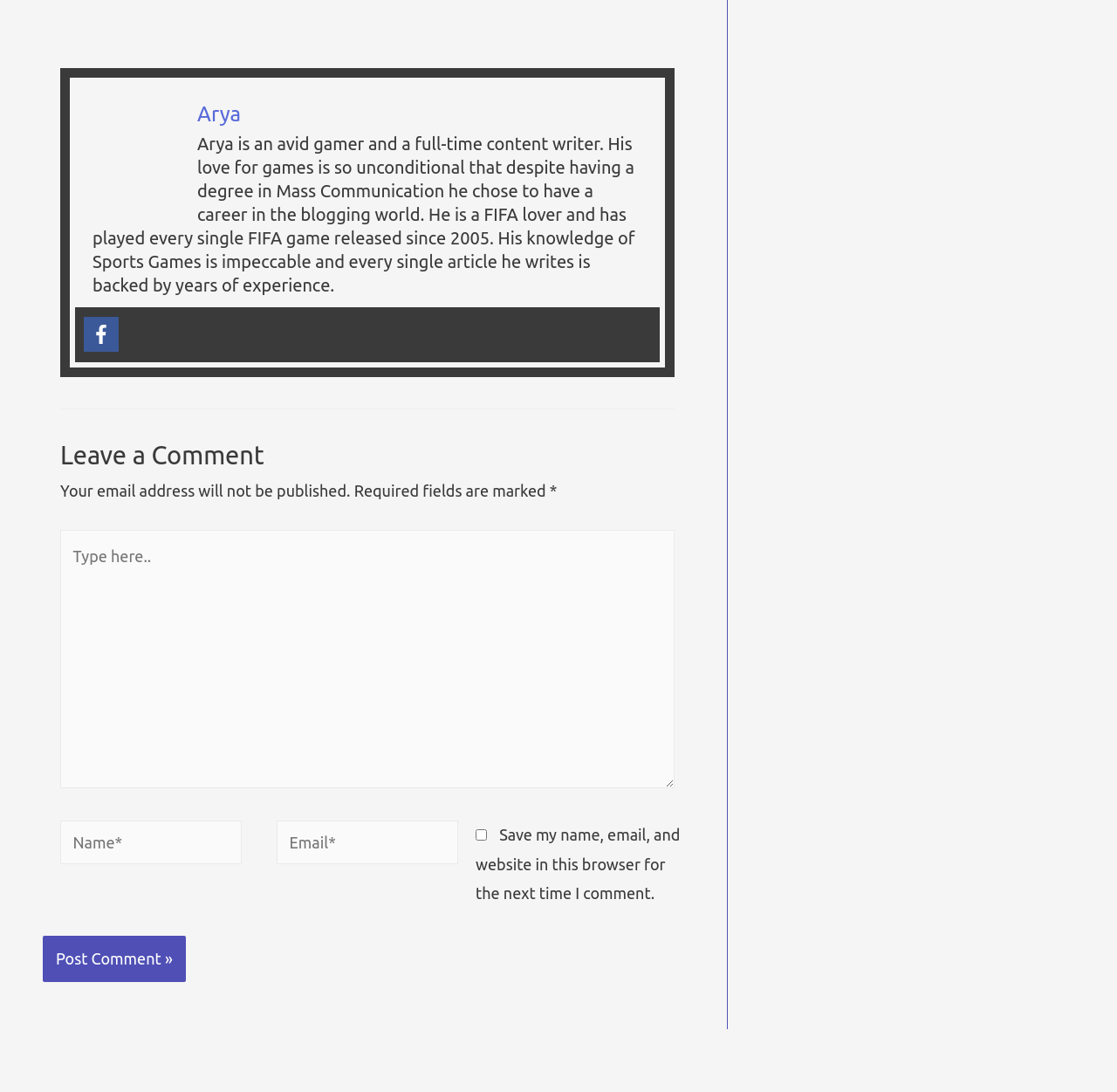What is the social media platform linked?
Could you answer the question in a detailed manner, providing as much information as possible?

The social media platform linked is Facebook, which is indicated by the link element with the text 'Facebook' and an accompanying image.